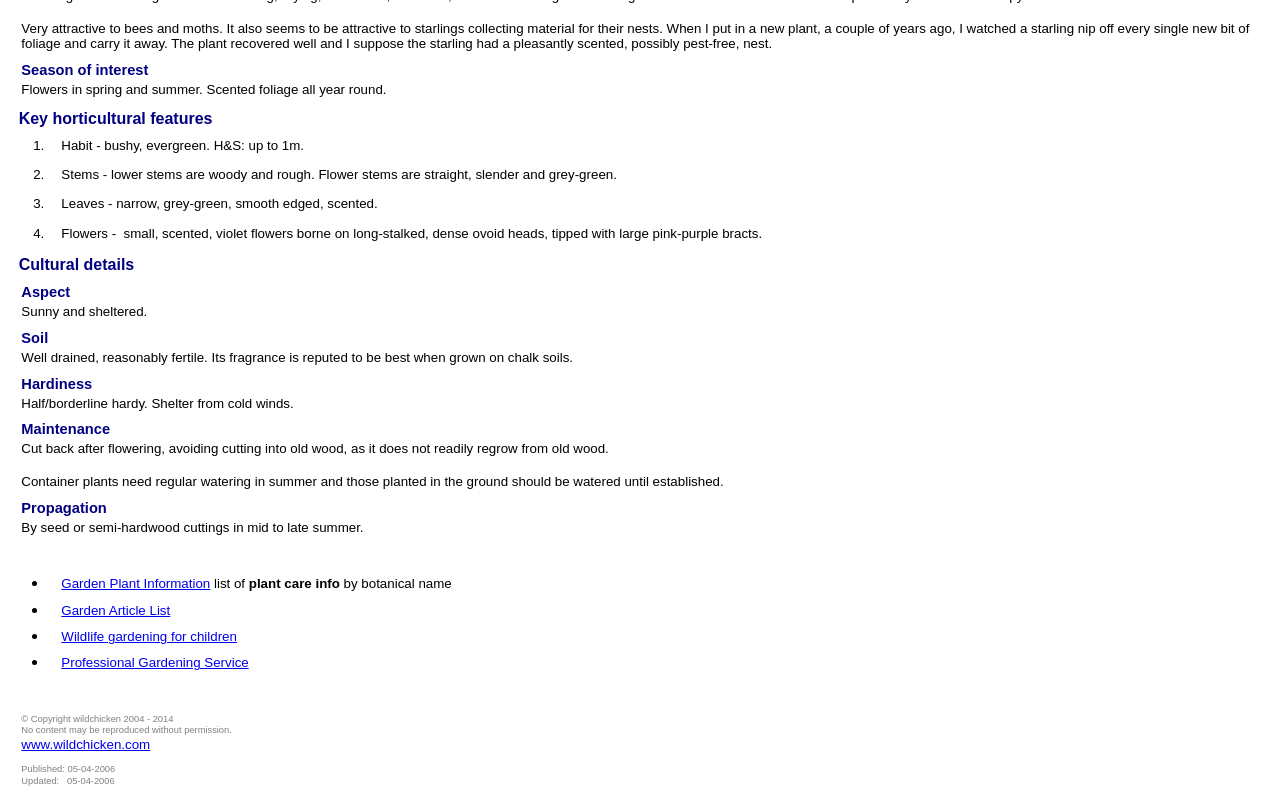What is the season of interest for this plant? Based on the image, give a response in one word or a short phrase.

Spring and summer